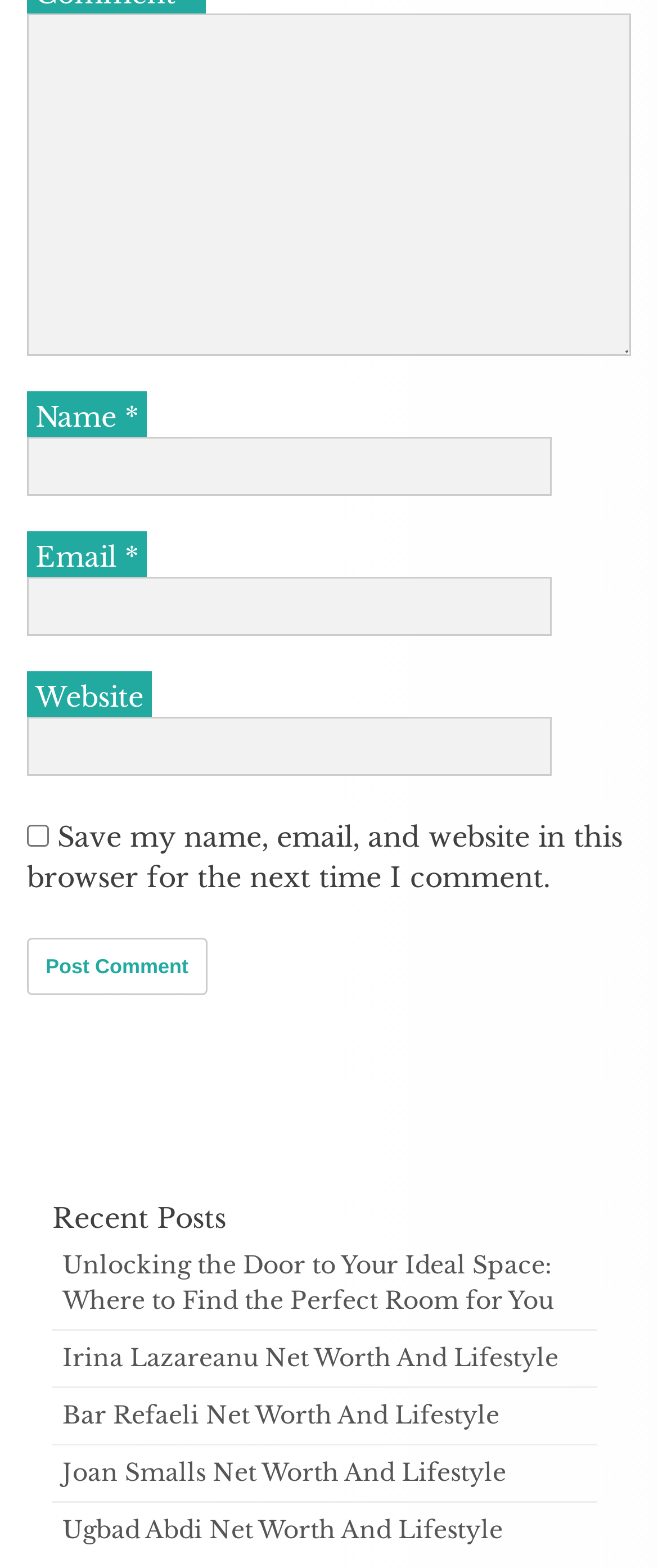Locate the bounding box coordinates of the clickable part needed for the task: "Click the Post Comment button".

[0.041, 0.598, 0.315, 0.634]